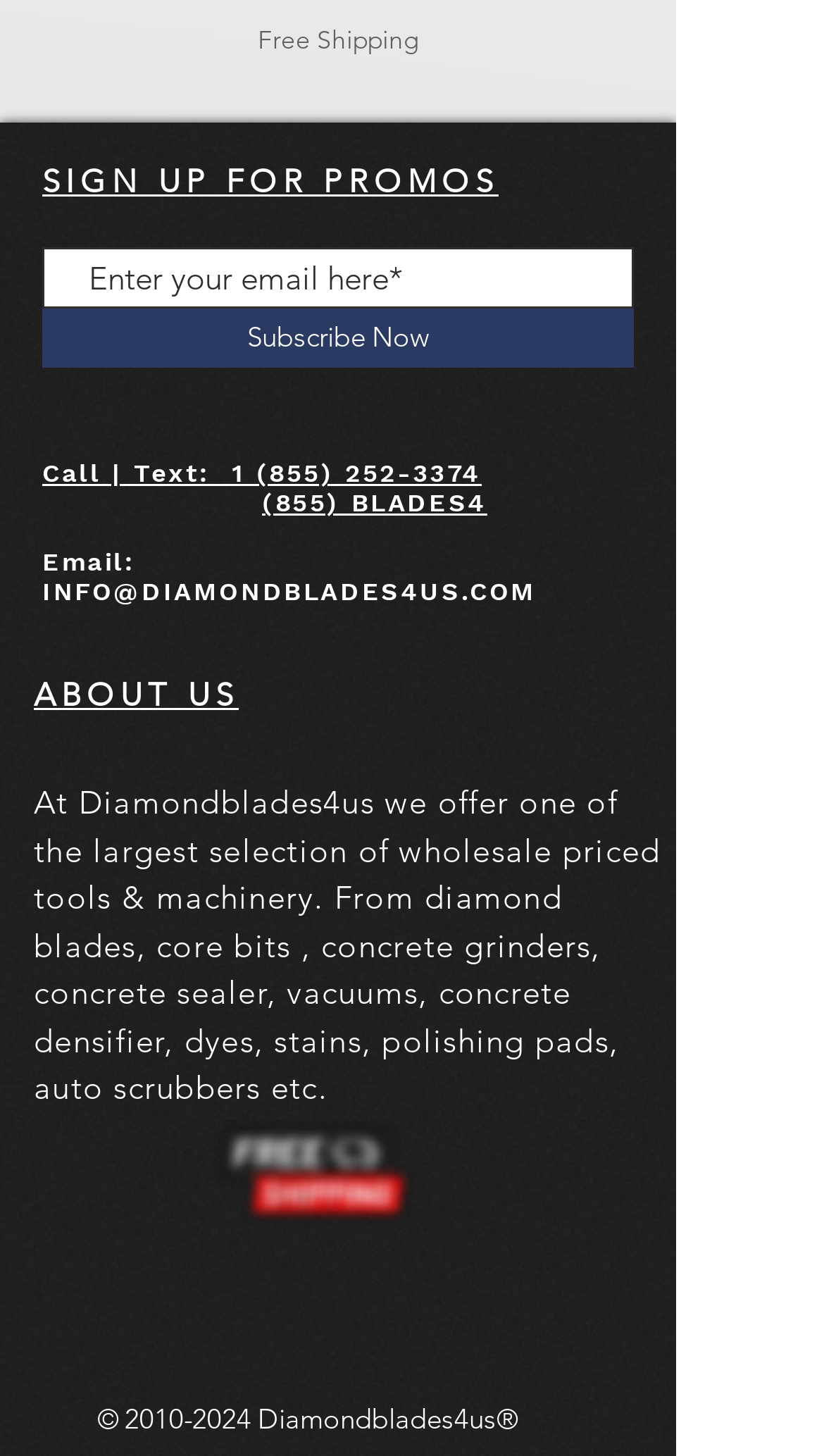Determine the bounding box coordinates of the target area to click to execute the following instruction: "Visit the Instagram page."

[0.205, 0.874, 0.305, 0.93]